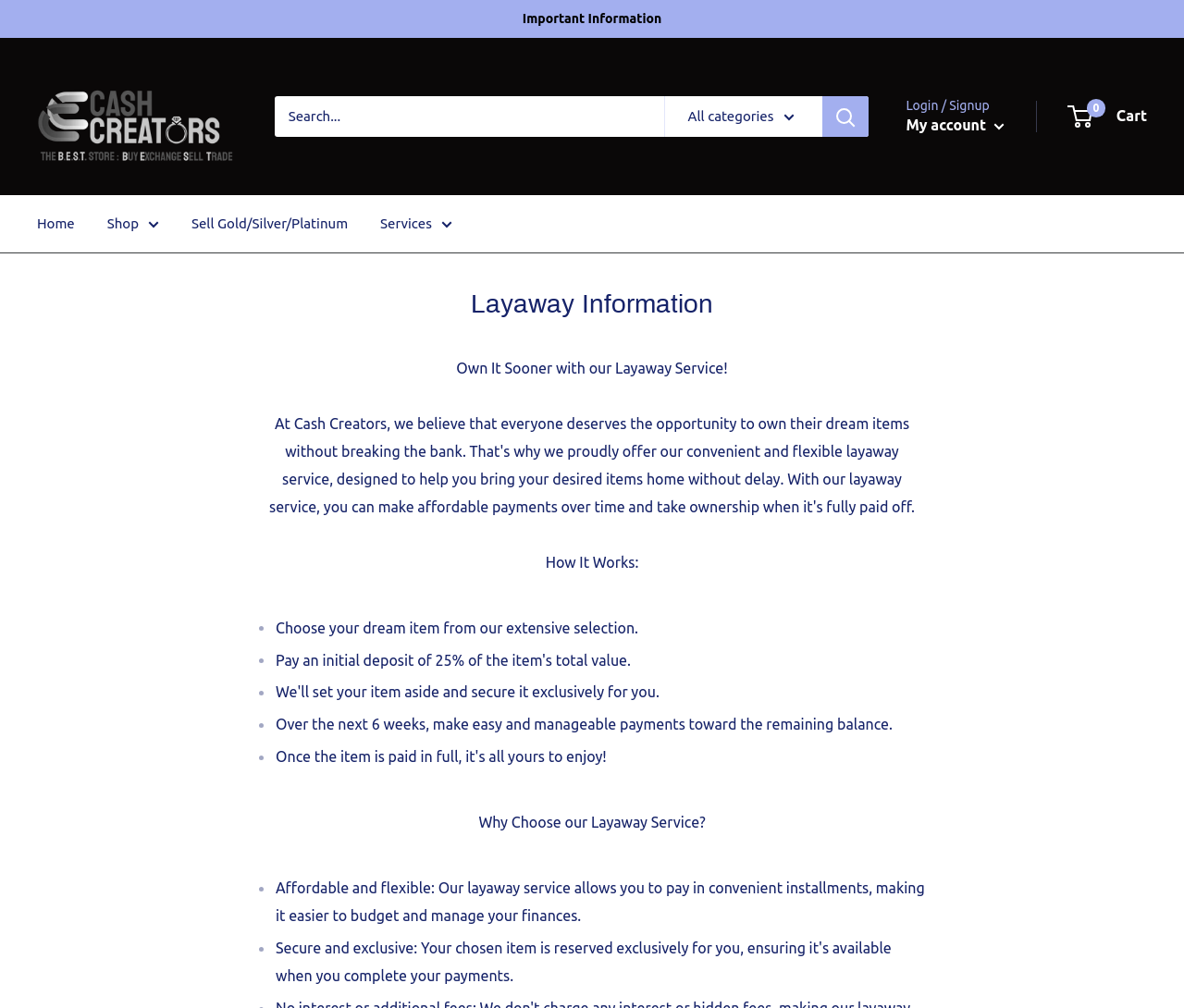Locate the bounding box coordinates of the element that should be clicked to execute the following instruction: "Visit Cash Creators Galway".

[0.031, 0.056, 0.201, 0.175]